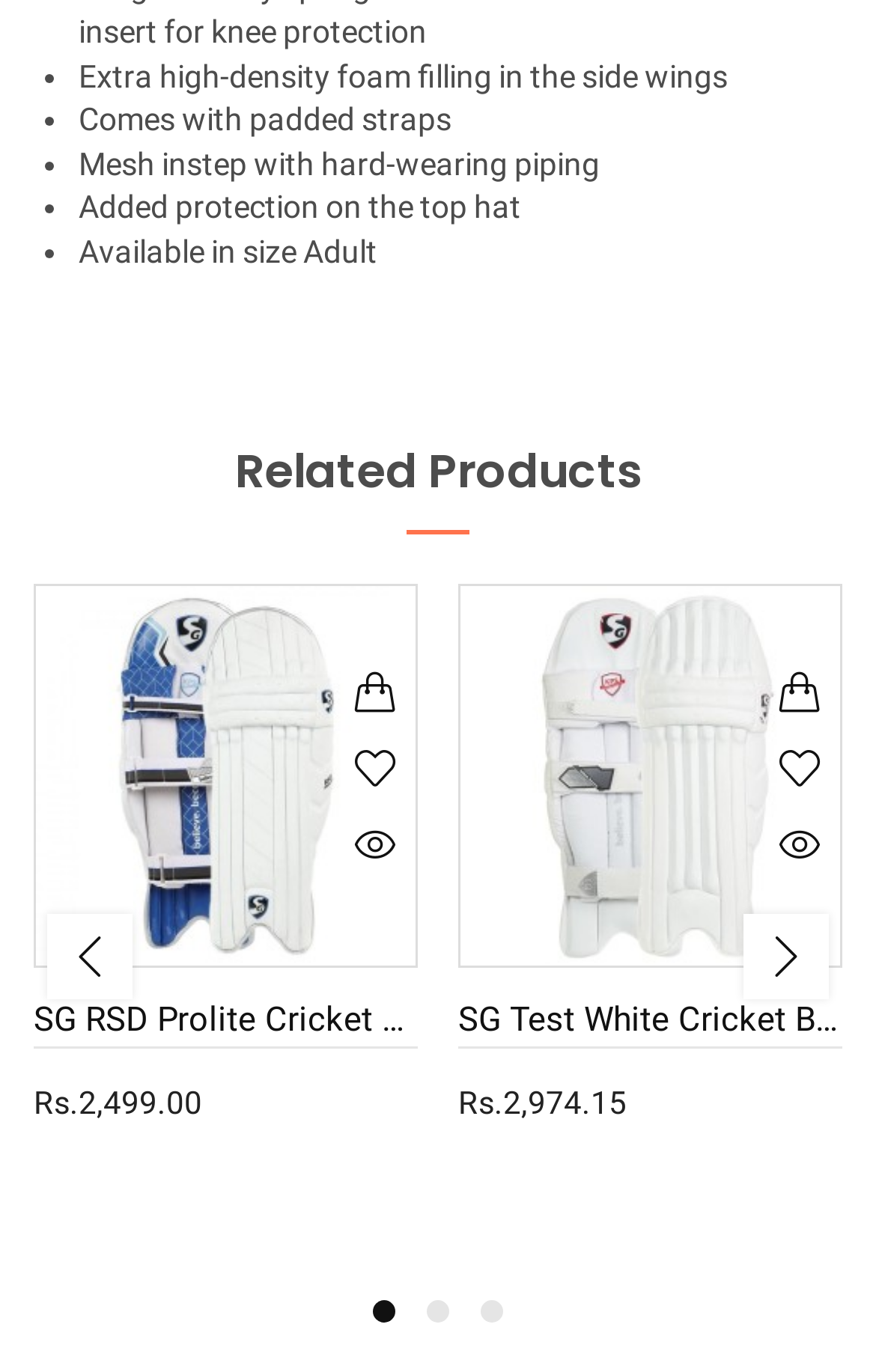Indicate the bounding box coordinates of the element that must be clicked to execute the instruction: "View the details of SG Test White Cricket Batting Legguard". The coordinates should be given as four float numbers between 0 and 1, i.e., [left, top, right, bottom].

[0.526, 0.427, 0.959, 0.703]